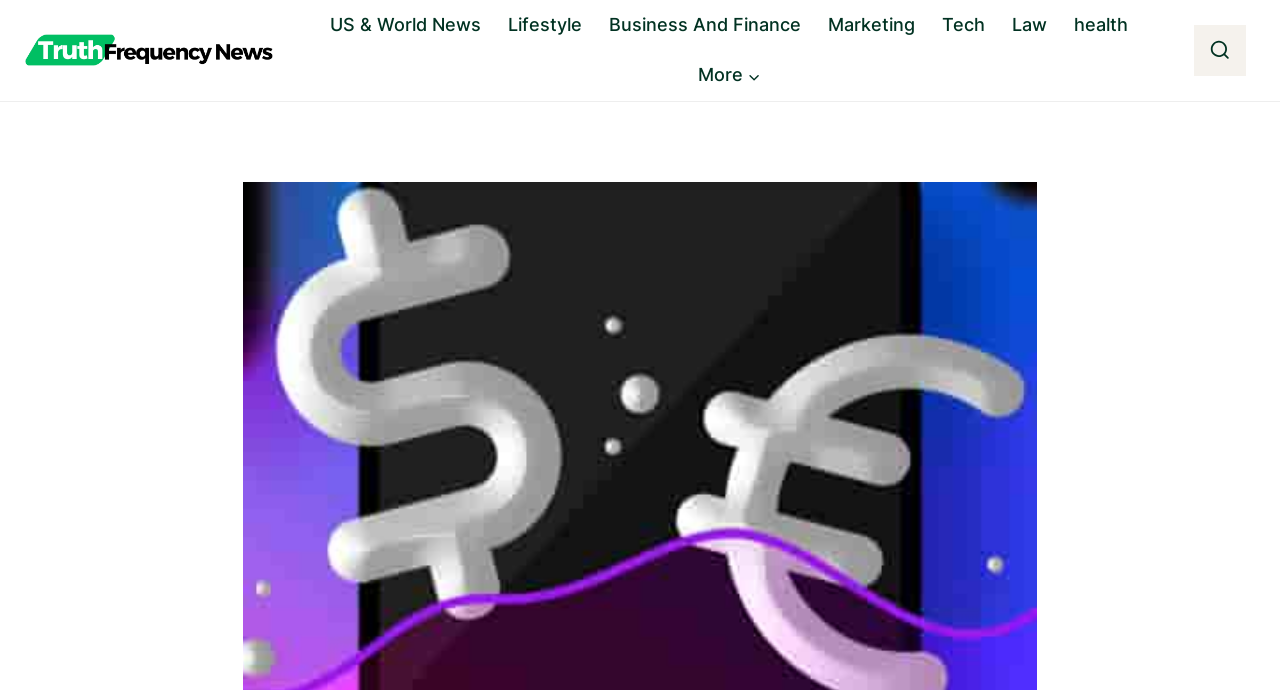Show me the bounding box coordinates of the clickable region to achieve the task as per the instruction: "navigate to Business And Finance".

[0.465, 0.0, 0.636, 0.073]